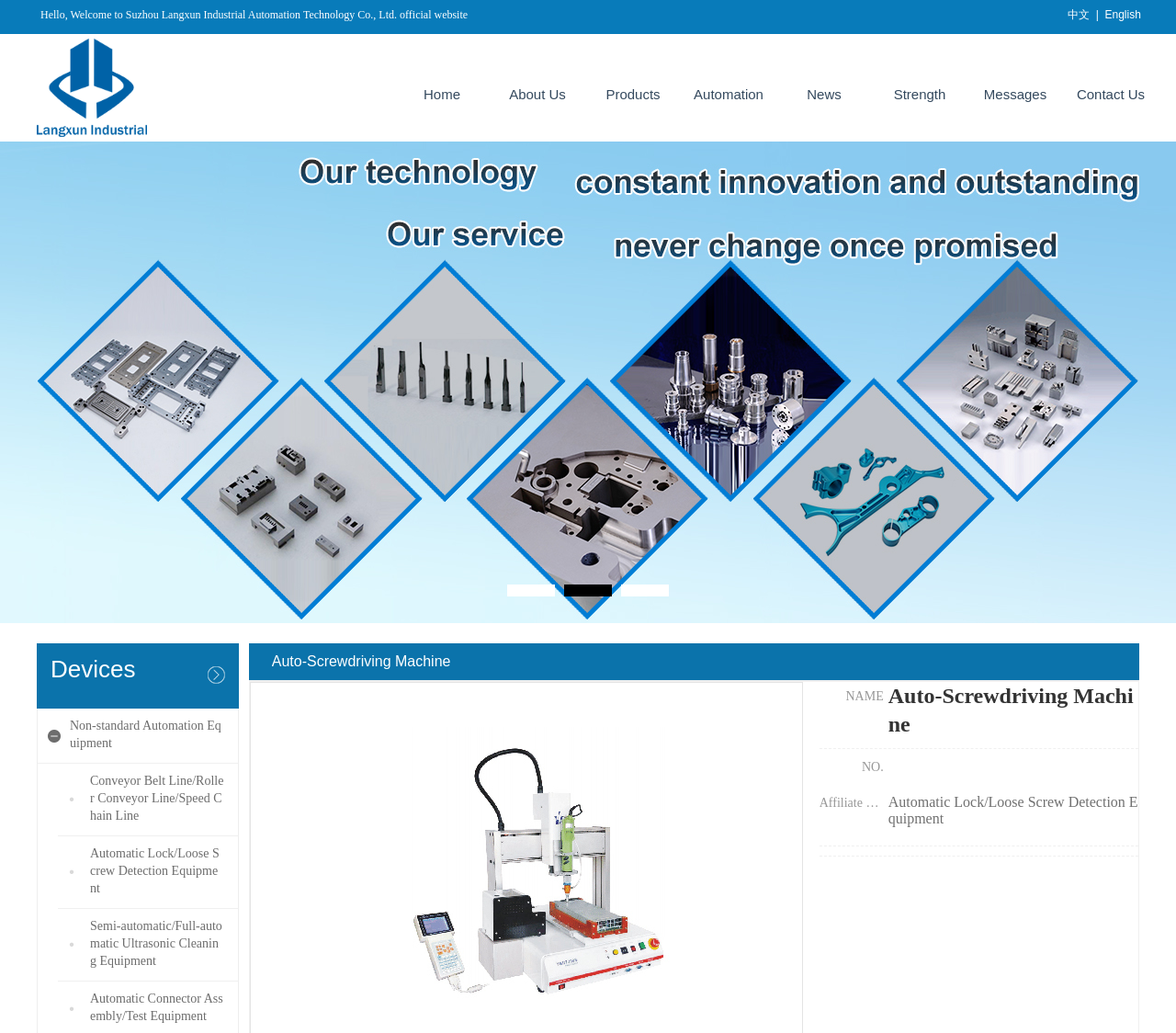Please provide a comprehensive response to the question based on the details in the image: How many language options are available on the webpage?

The language options can be found in the top-right section of the webpage, where it says '中文' and 'English', indicating that there are two language options available.